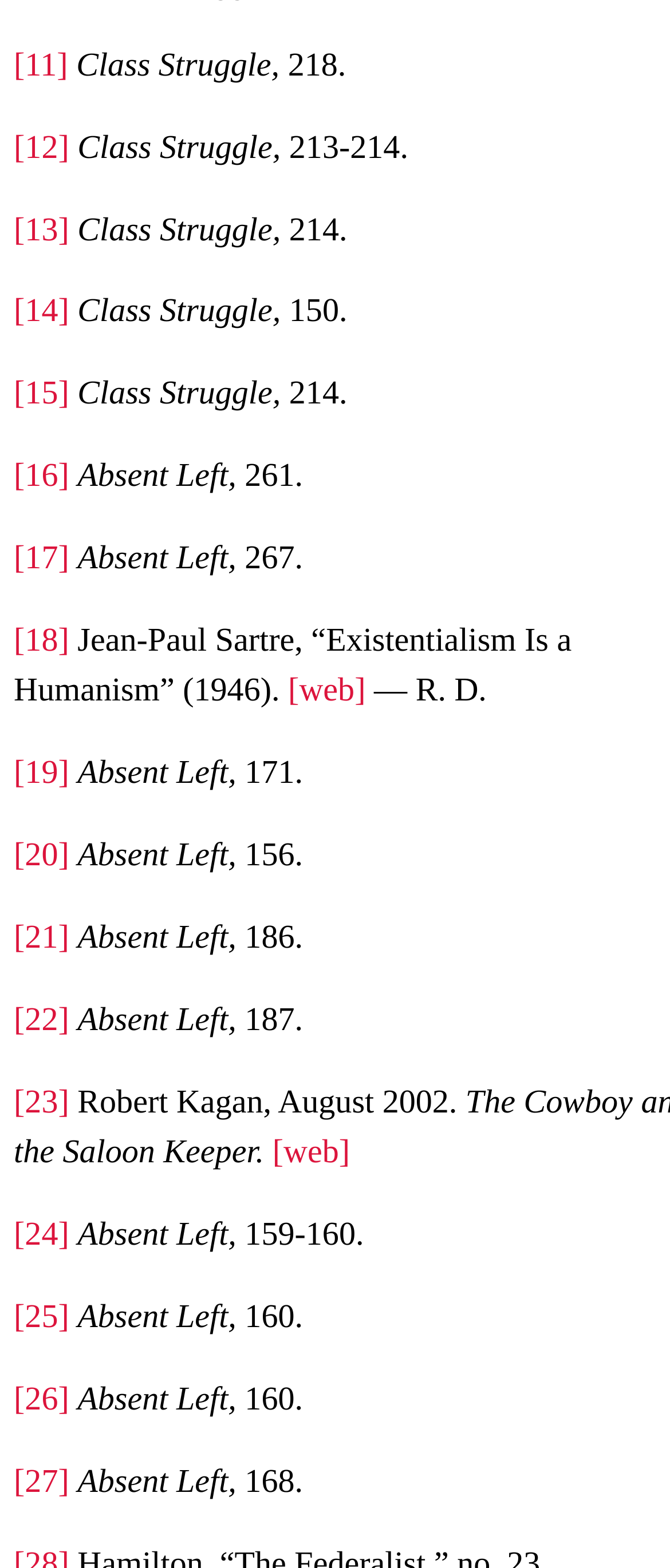What is the title of the text that starts with 'Jean-Paul Sartre'?
Please use the image to deliver a detailed and complete answer.

The text that starts with 'Jean-Paul Sartre' is located at the middle of the webpage, with a bounding box coordinate of [0.021, 0.398, 0.853, 0.452]. The full text is 'Jean-Paul Sartre, “Existentialism Is a Humanism” (1946).'.